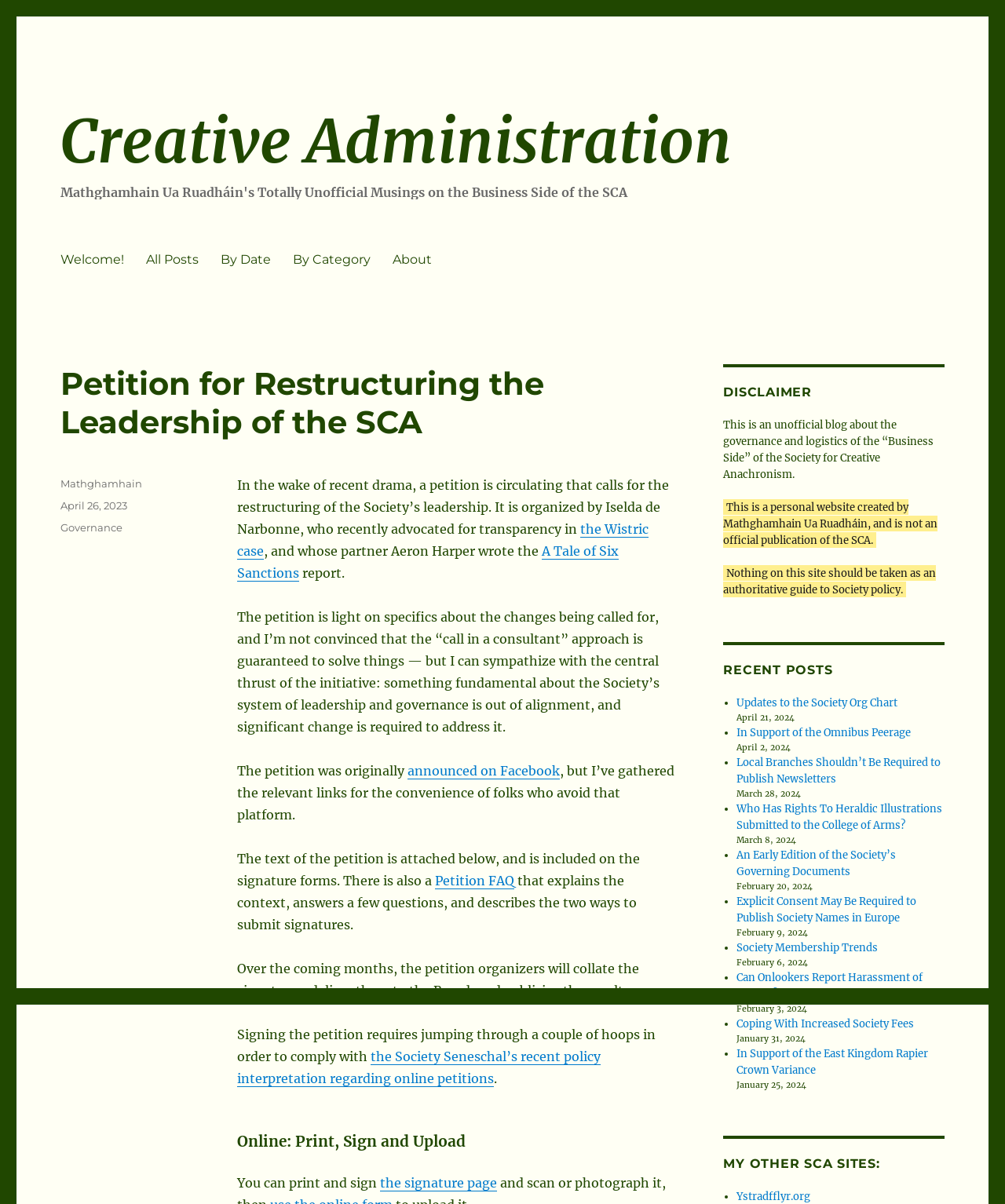Identify the primary heading of the webpage and provide its text.

Petition for Restructuring the Leadership of the SCA